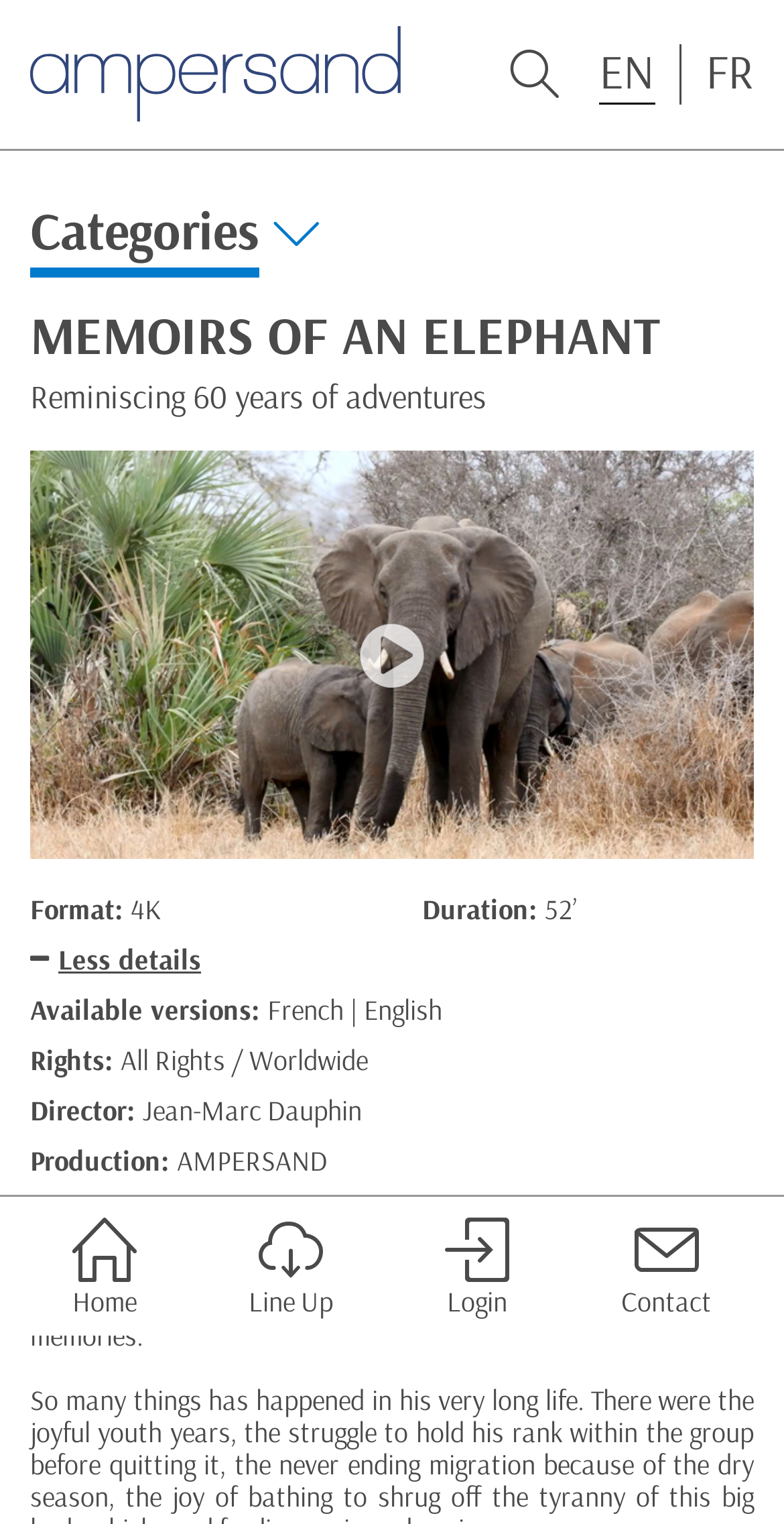Using the information in the image, could you please answer the following question in detail:
Who is the director of the video?

I found the answer by looking at the 'Director:' label and its corresponding value 'Jean-Marc Dauphin' on the webpage.